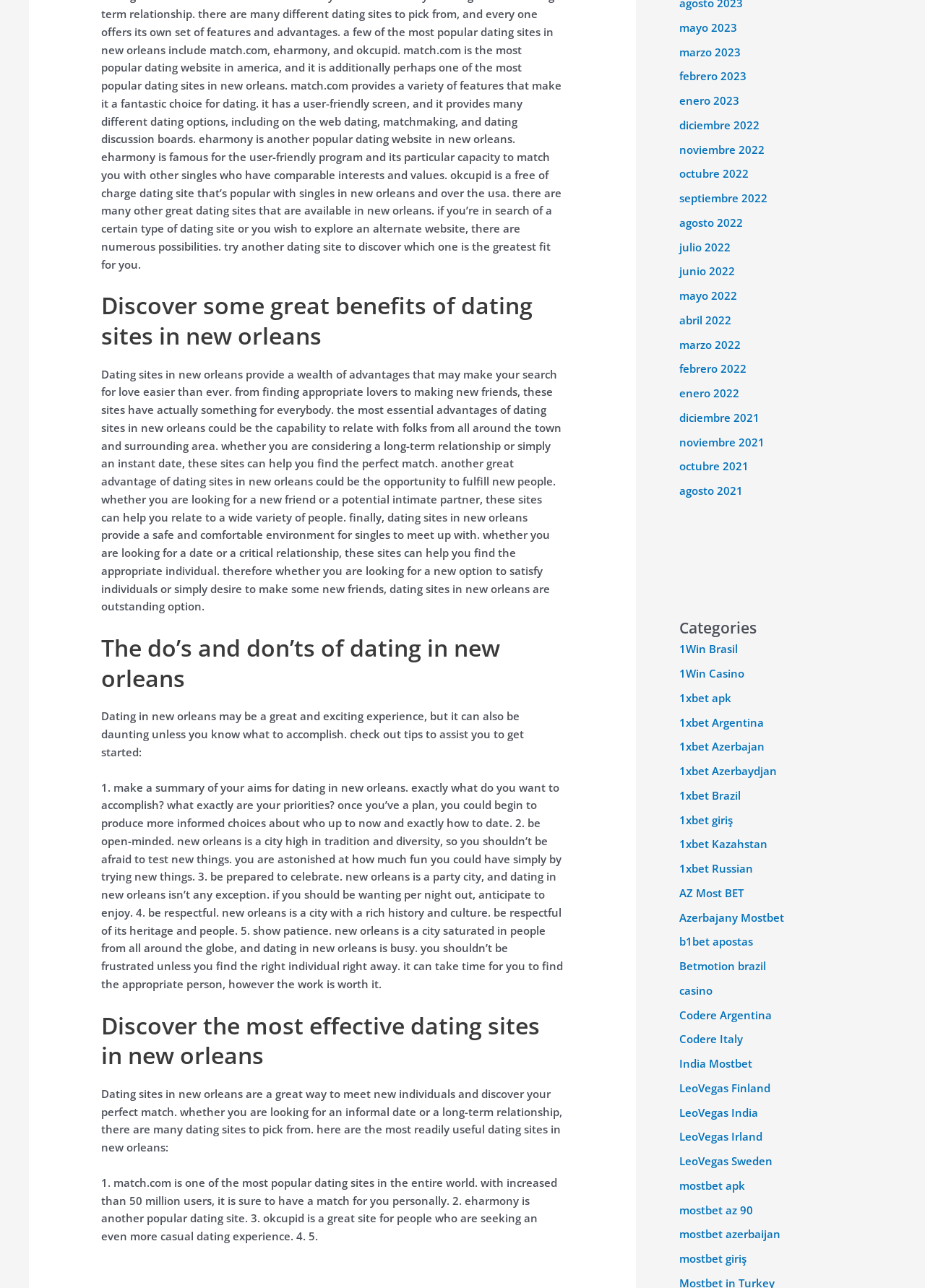Using the information in the image, give a detailed answer to the following question: What is the last link under the 'Categories' heading?

By scrolling down to the end of the links under the 'Categories' heading, I found that the last link is 'Mostbet giriş'.